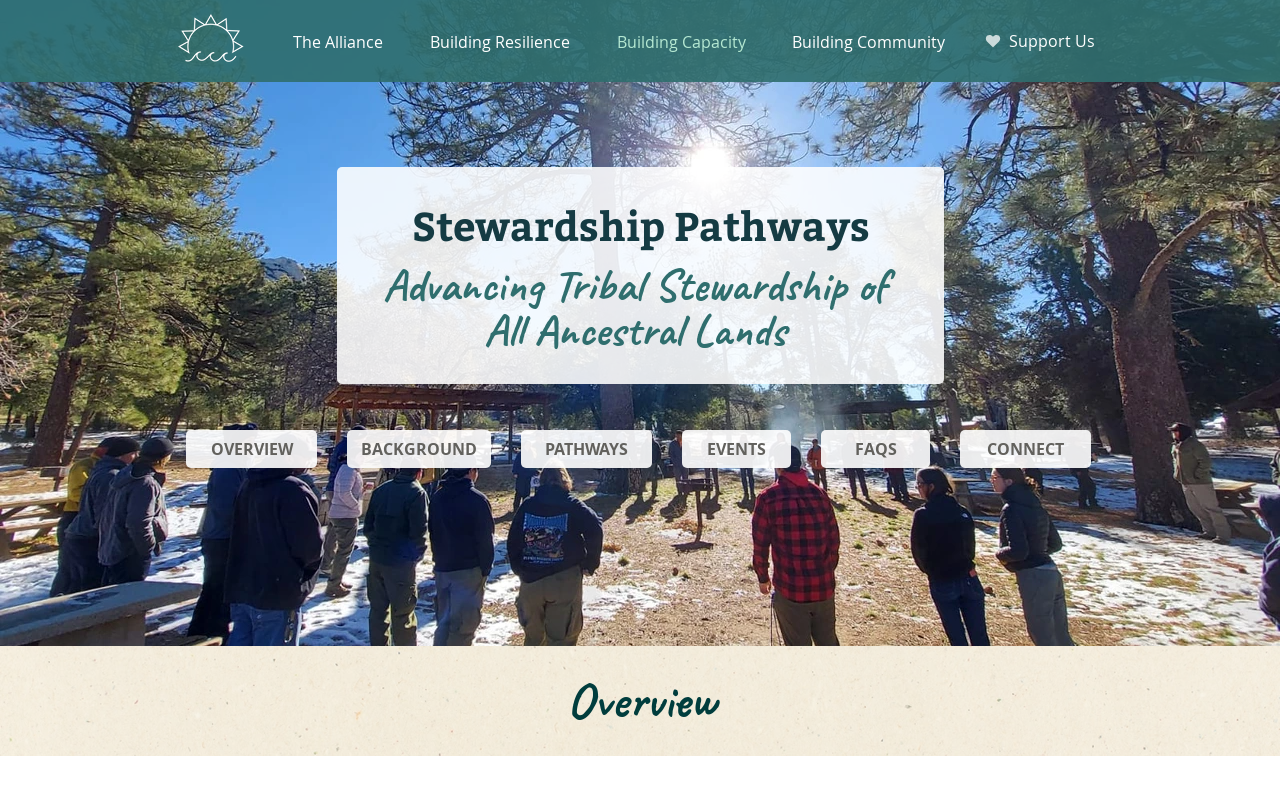Provide a comprehensive description of the webpage.

The webpage is about the Stewardship Pathways Program, presented by the Climate Science Alliance Tribal Working Group. At the top left corner, there is a logo of the Climate Science Alliance, which is an image of a sun. 

To the right of the logo, there is a navigation menu labeled "Site" that contains three links: "The Alliance", "Building Resilience", "Building Capacity", and "Building Community". 

On the top right corner, there is a link labeled "Support Us". 

Below the navigation menu, there are two headings. The first heading is "Stewardship Pathways", and the second heading is "Advancing Tribal Stewardship of All Ancestral Lands". 

Under these headings, there are five links arranged horizontally: "OVERVIEW", "BACKGROUND", "PATHWAYS", "EVENTS", and "FAQS". To the right of these links, there is a button labeled "CONNECT". 

Below these links, there is another heading labeled "Overview", which is likely the start of the main content of the webpage.